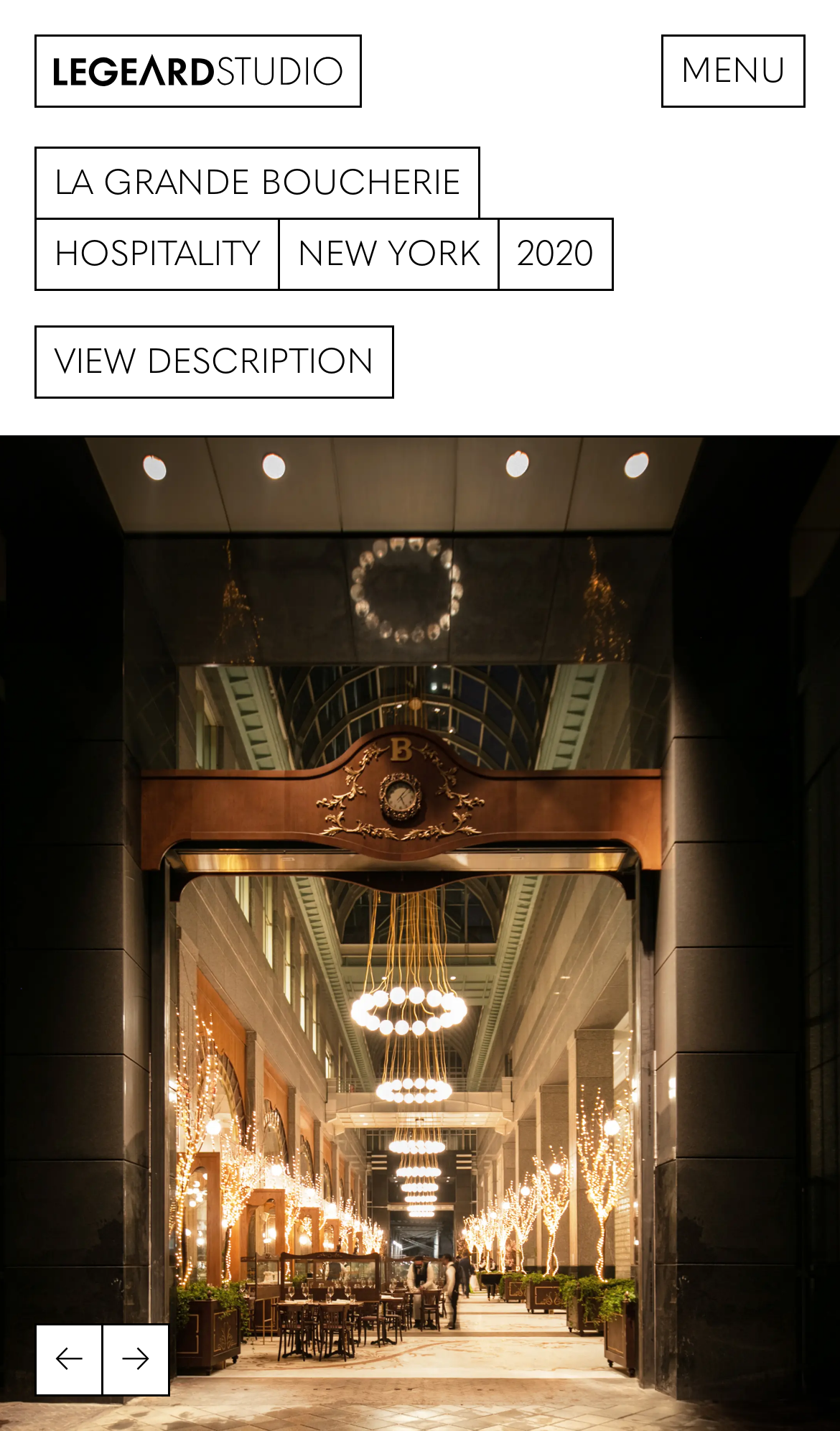Using the webpage screenshot and the element description View description, determine the bounding box coordinates. Specify the coordinates in the format (top-left x, top-left y, bottom-right x, bottom-right y) with values ranging from 0 to 1.

[0.041, 0.227, 0.469, 0.279]